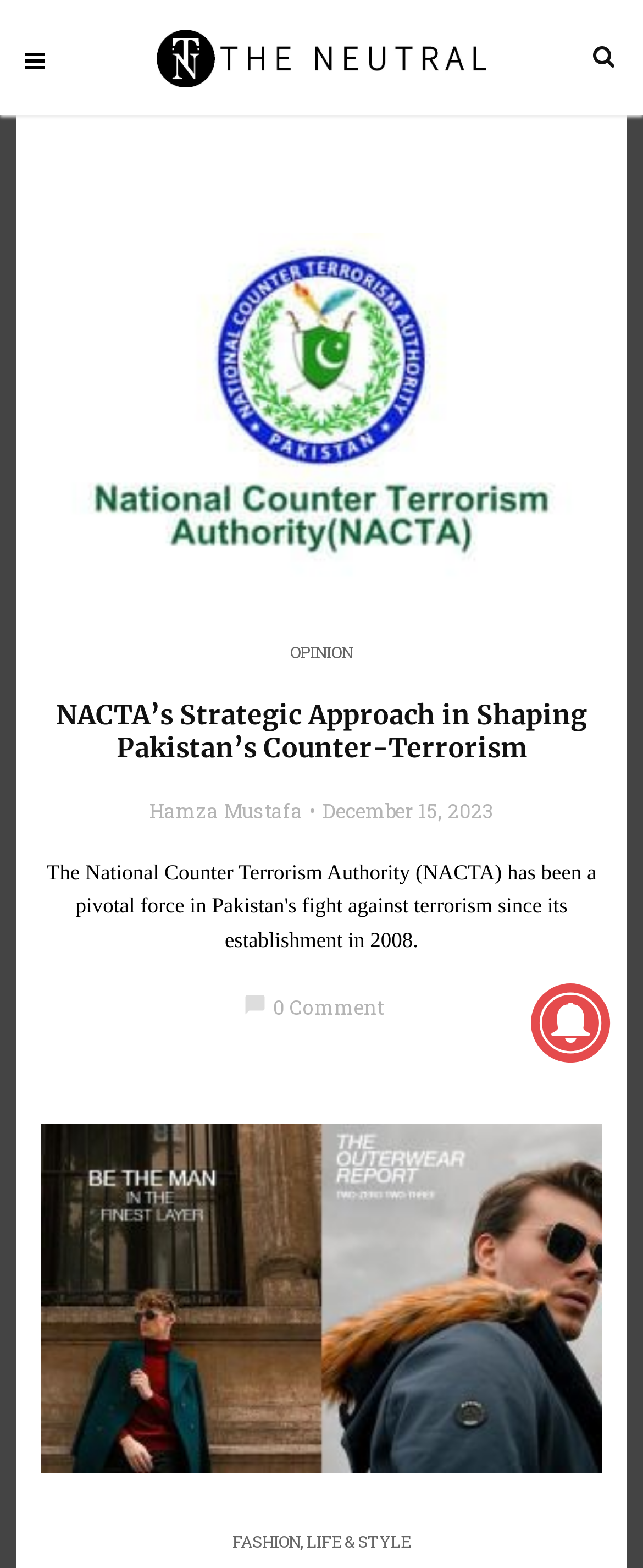Please specify the bounding box coordinates of the clickable region to carry out the following instruction: "Explore Vitamins". The coordinates should be four float numbers between 0 and 1, in the format [left, top, right, bottom].

None